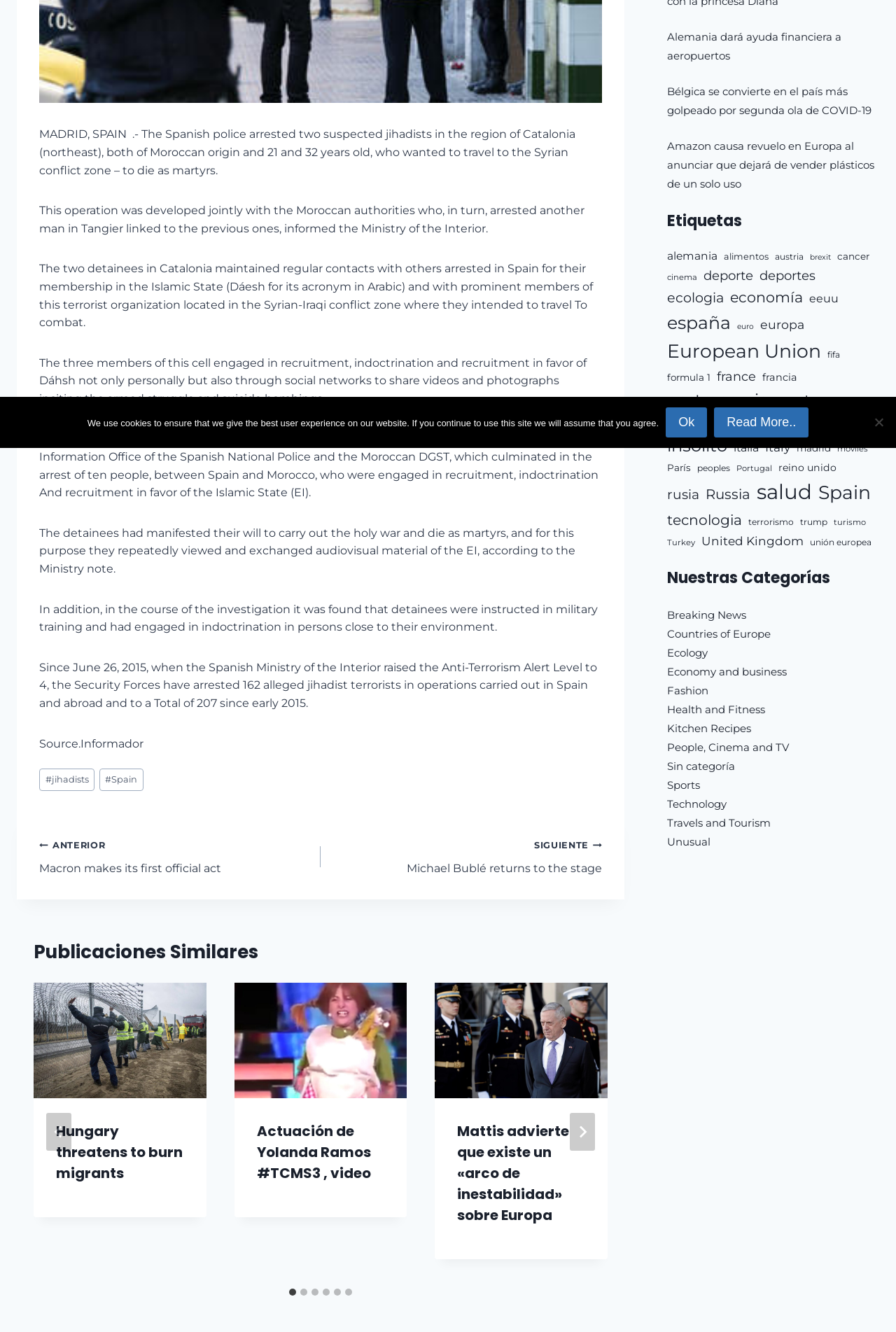Bounding box coordinates are specified in the format (top-left x, top-left y, bottom-right x, bottom-right y). All values are floating point numbers bounded between 0 and 1. Please provide the bounding box coordinate of the region this sentence describes: Hungary threatens to burn migrants

[0.062, 0.842, 0.204, 0.888]